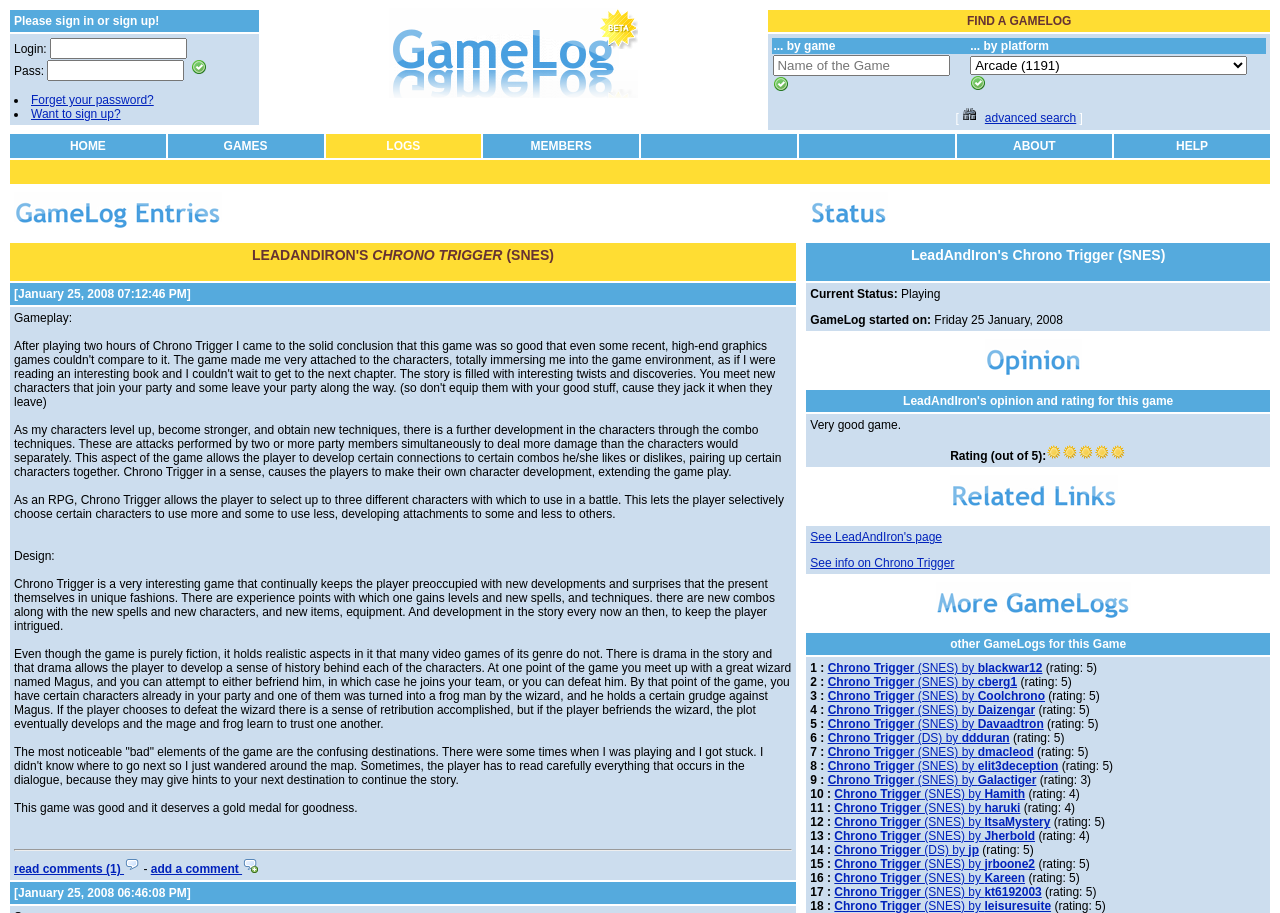Determine the bounding box coordinates of the section to be clicked to follow the instruction: "want to sign up". The coordinates should be given as four float numbers between 0 and 1, formatted as [left, top, right, bottom].

[0.024, 0.117, 0.094, 0.133]